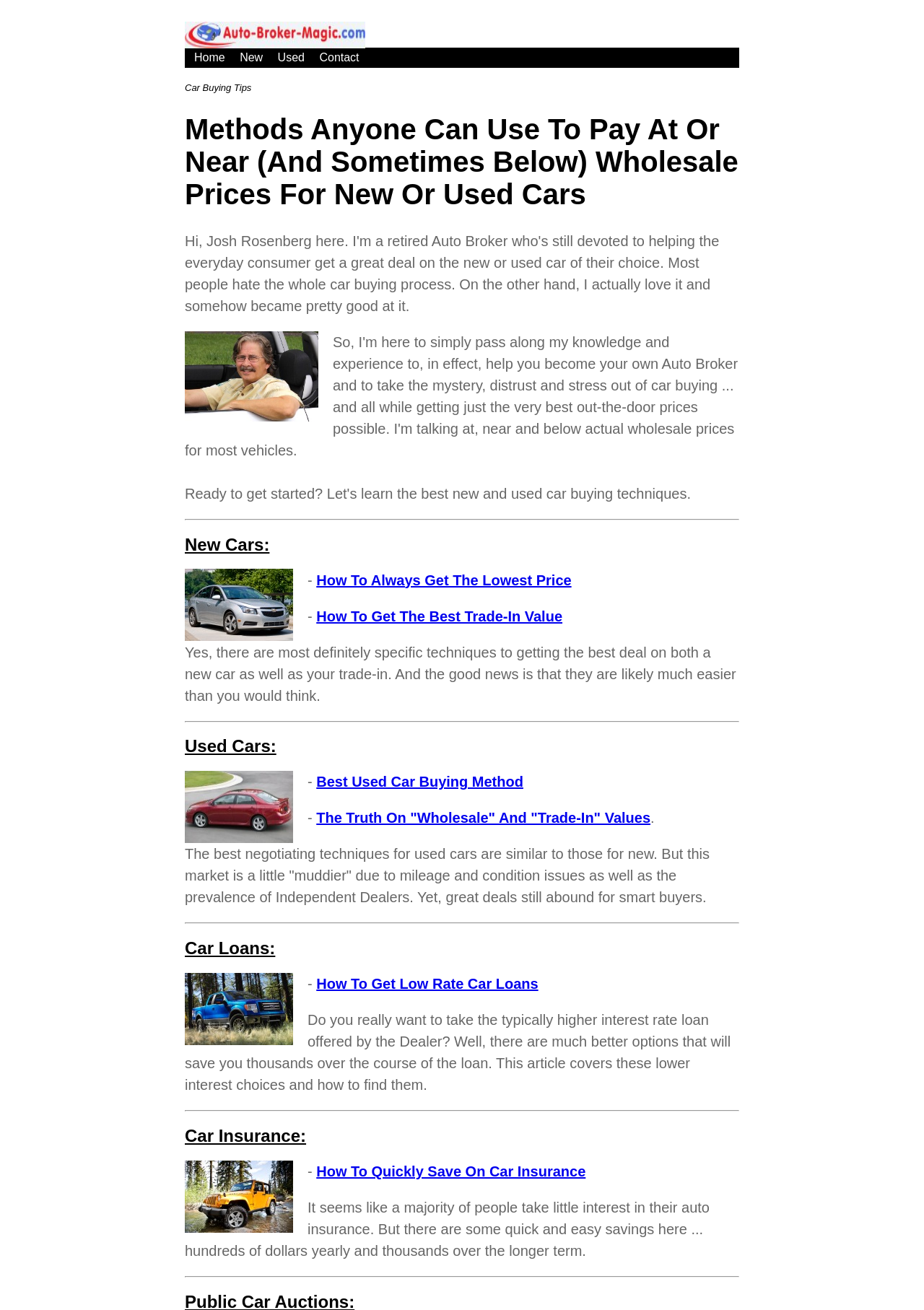Please specify the bounding box coordinates of the area that should be clicked to accomplish the following instruction: "Read about 'Car Buying Tips'". The coordinates should consist of four float numbers between 0 and 1, i.e., [left, top, right, bottom].

[0.2, 0.063, 0.272, 0.071]